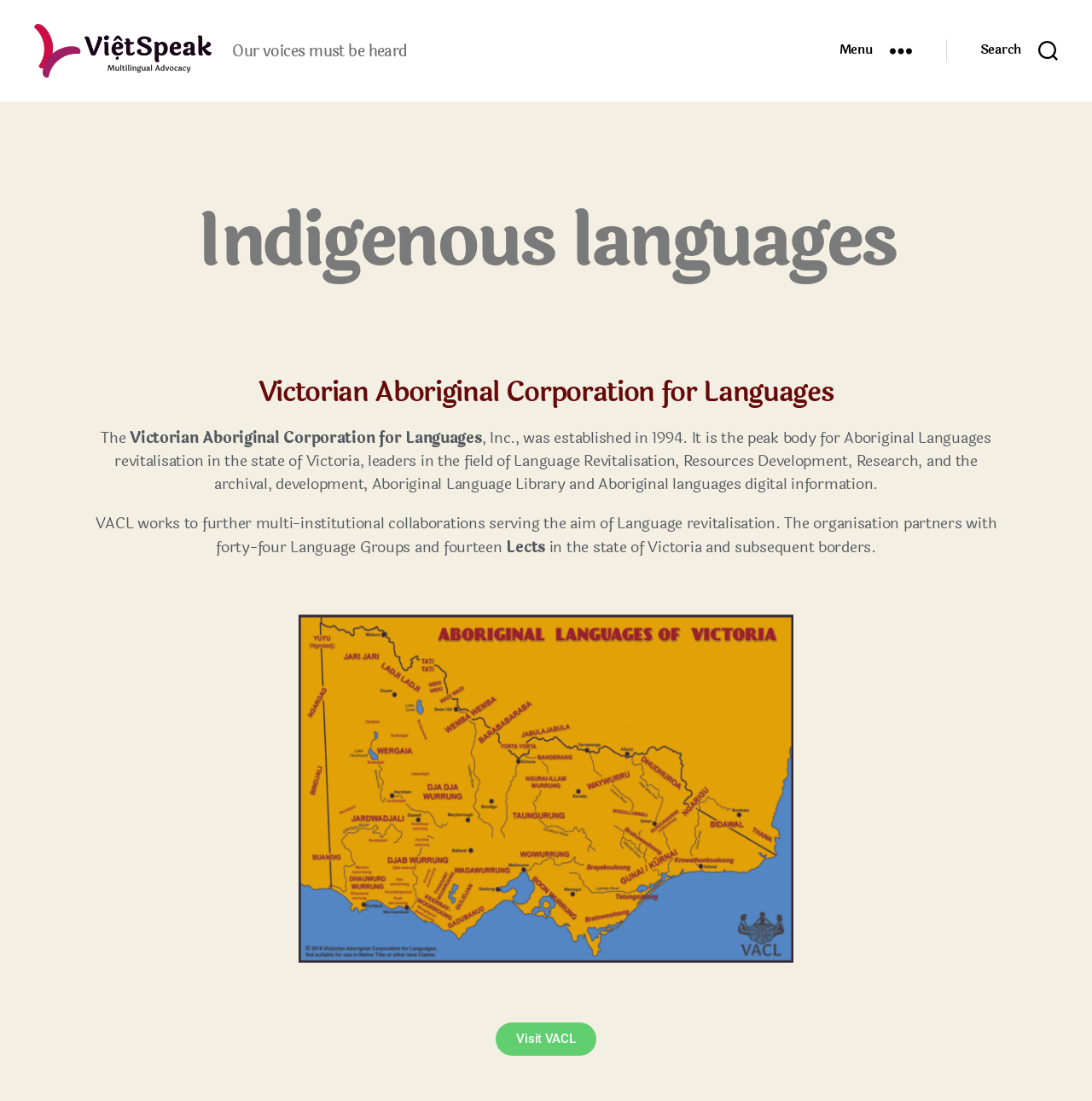What can be done on the 'Visit VACL' link?
Please provide a single word or phrase based on the screenshot.

Visit VACL